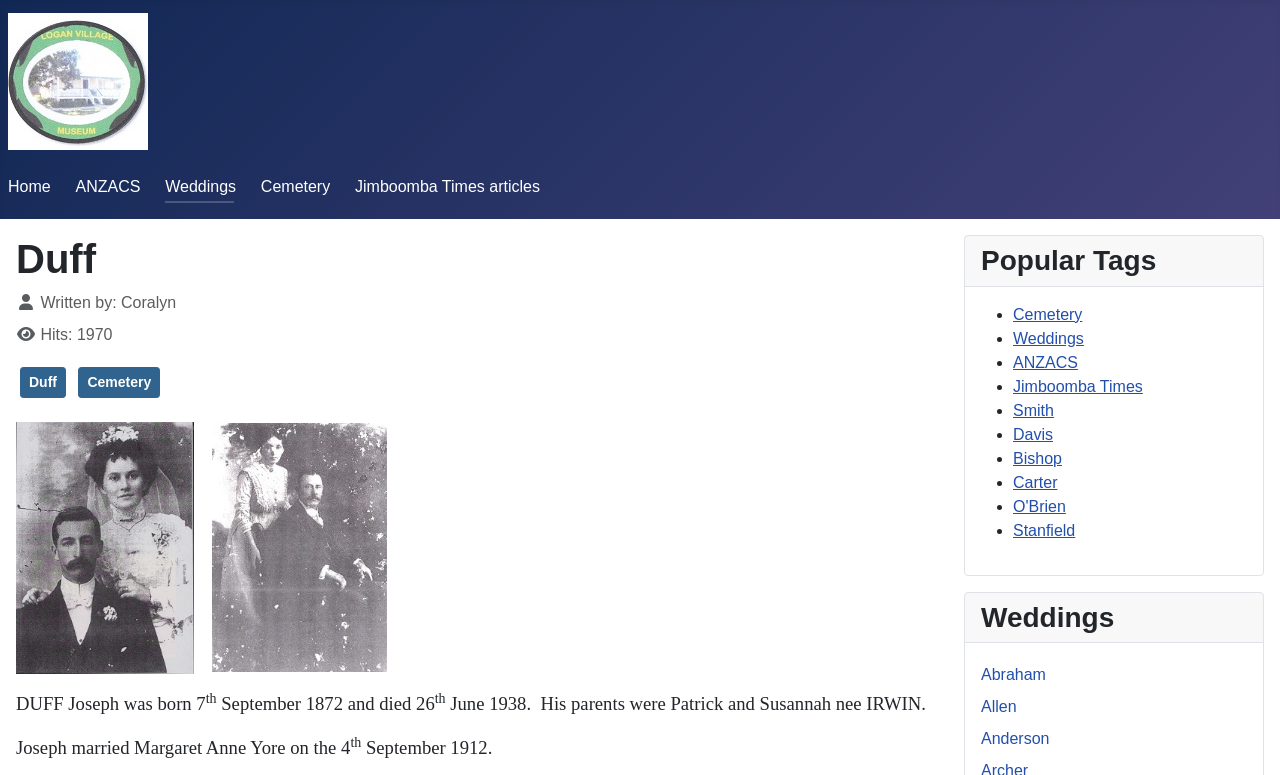What is the name of the person described in the article?
Answer the question with detailed information derived from the image.

The name of the person can be found in the article section of the webpage, where it is written as 'DUFF Joseph was born 7th September 1872 and died 26th June 1938.'